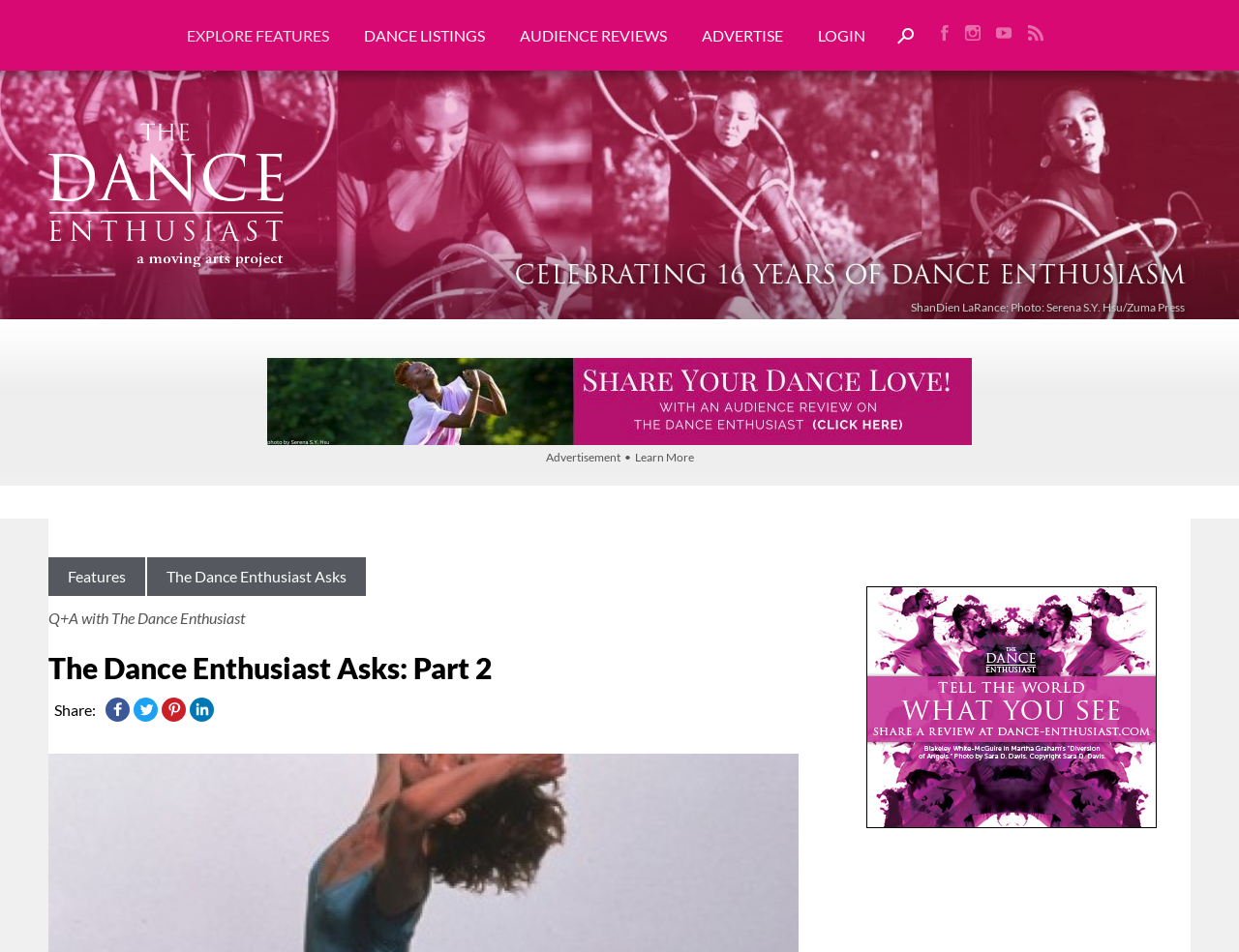Analyze the image and provide a detailed answer to the question: What is the topic of the Q+A section?

The Q+A section is located in the middle of the webpage, with a heading 'The Dance Enthusiast Asks: Part 2' and a static text 'Q+A with The Dance Enthusiast'.